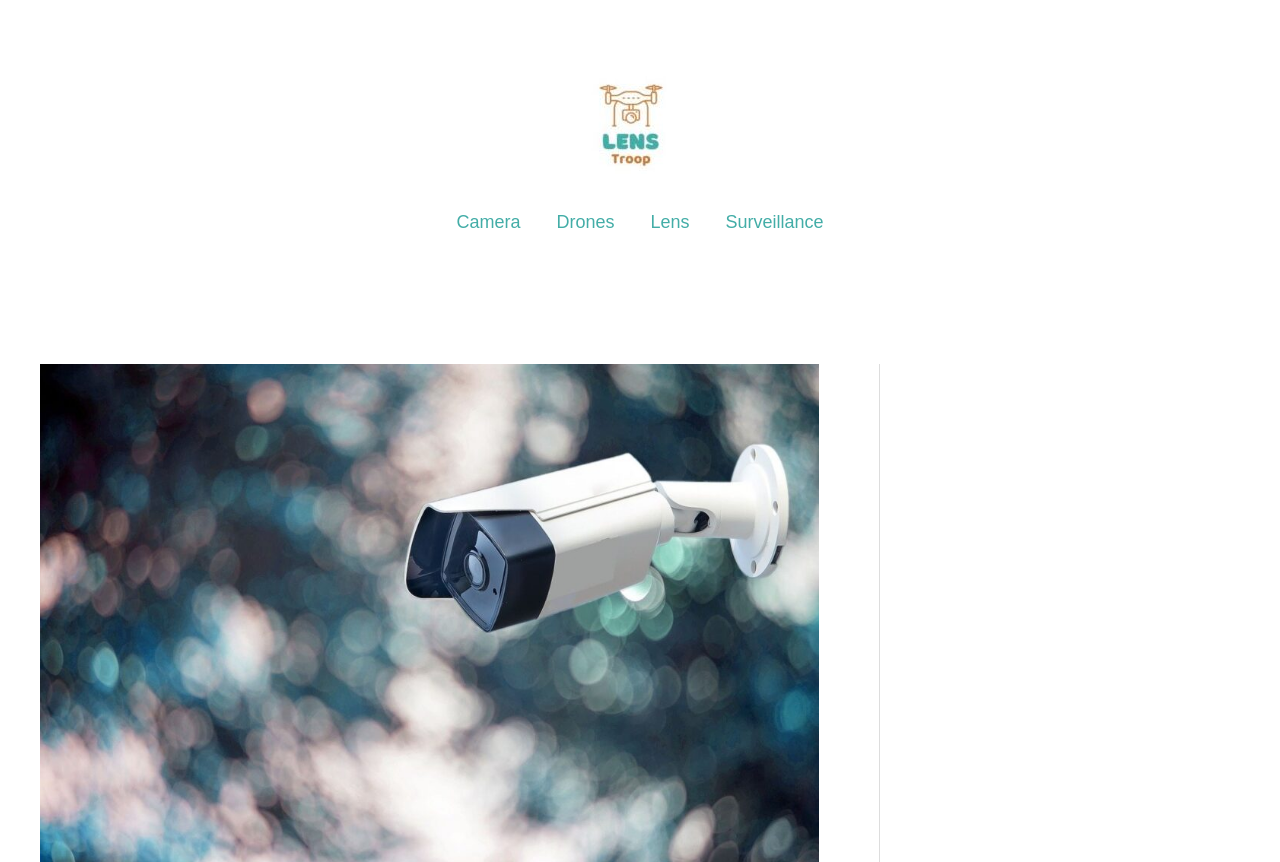What is the name of the author?
Provide a detailed answer to the question using information from the image.

The author's name is mentioned as 'lenstroop' which is linked to an image, likely the author's profile picture, located at the top left corner of the webpage.